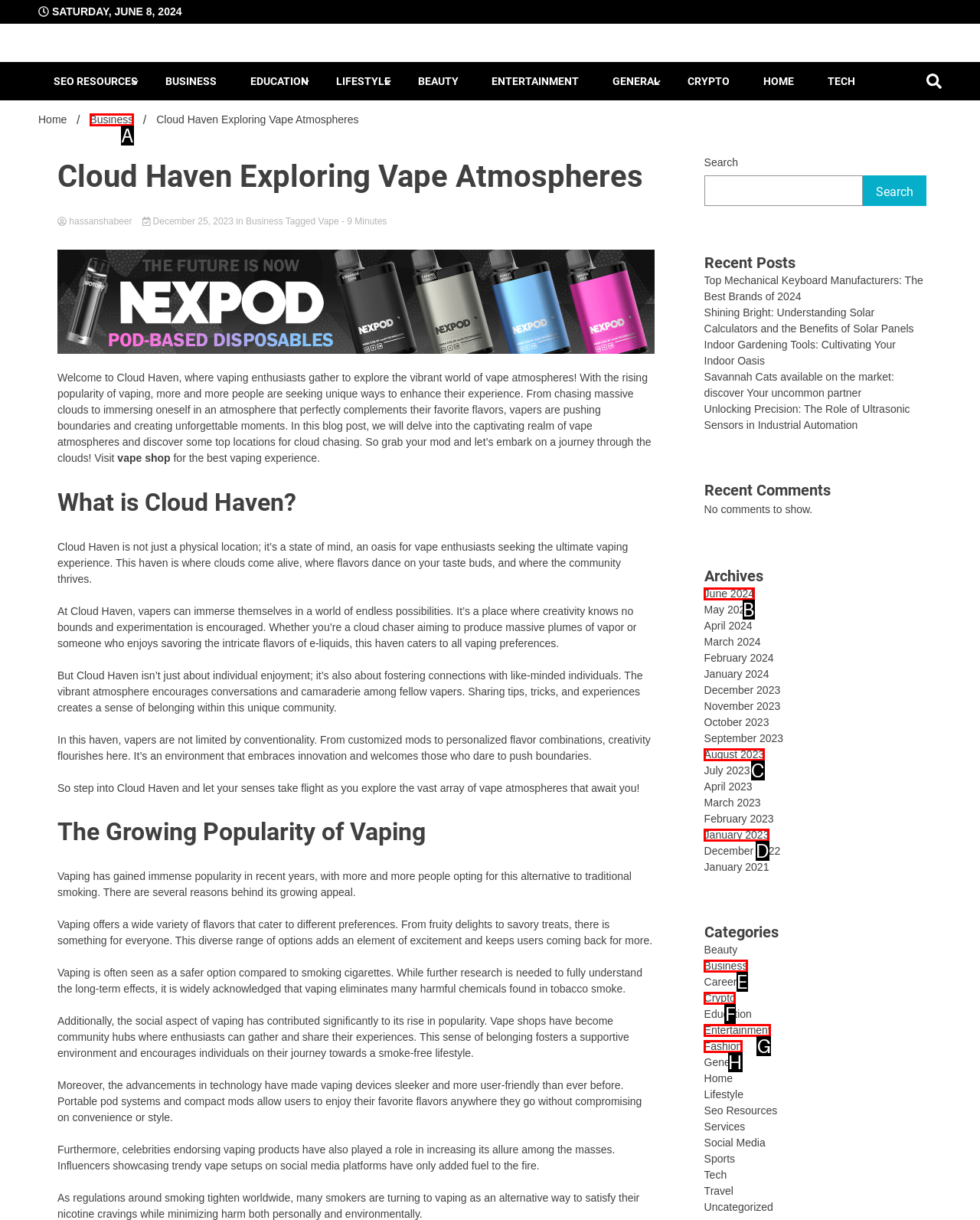Determine the HTML element that aligns with the description: 88pulsa slot
Answer by stating the letter of the appropriate option from the available choices.

None